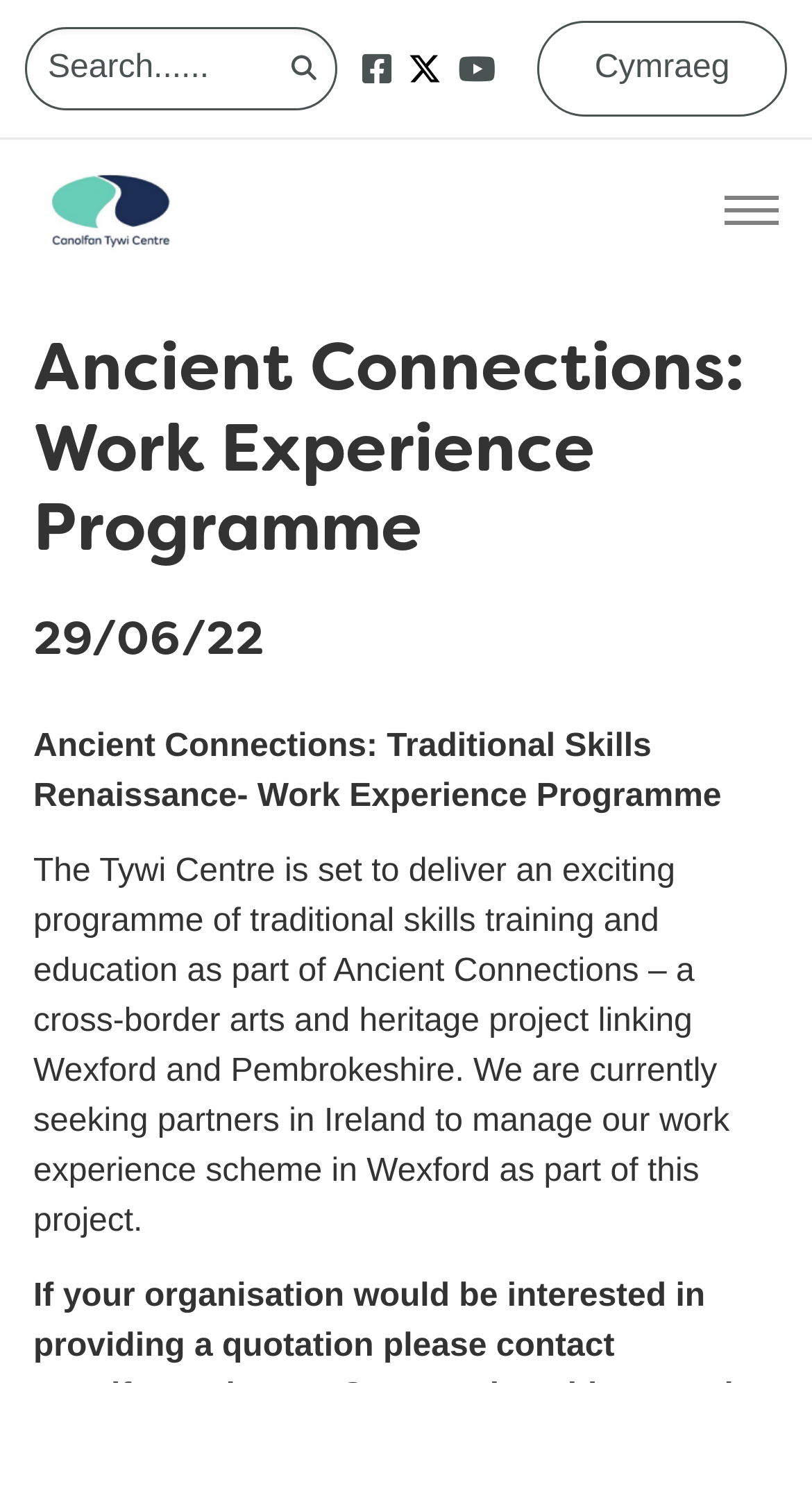What is the email address to contact for providing a quotation? Please answer the question using a single word or phrase based on the image.

canolfantywicentre@carmarthenshire.gov.uk